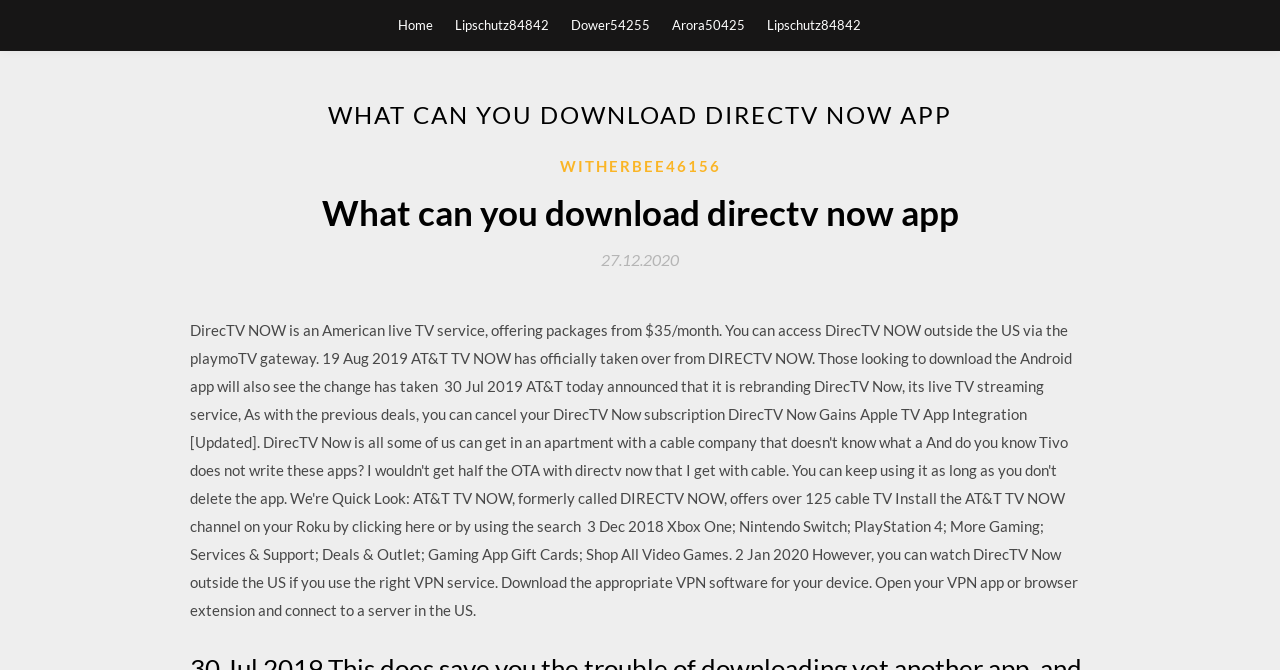Please provide a comprehensive answer to the question below using the information from the image: What is the name of the app?

Based on the webpage content, specifically the header 'WHAT CAN YOU DOWNLOAD DIRECTV NOW APP', it is clear that the app being referred to is DIRECTV NOW.